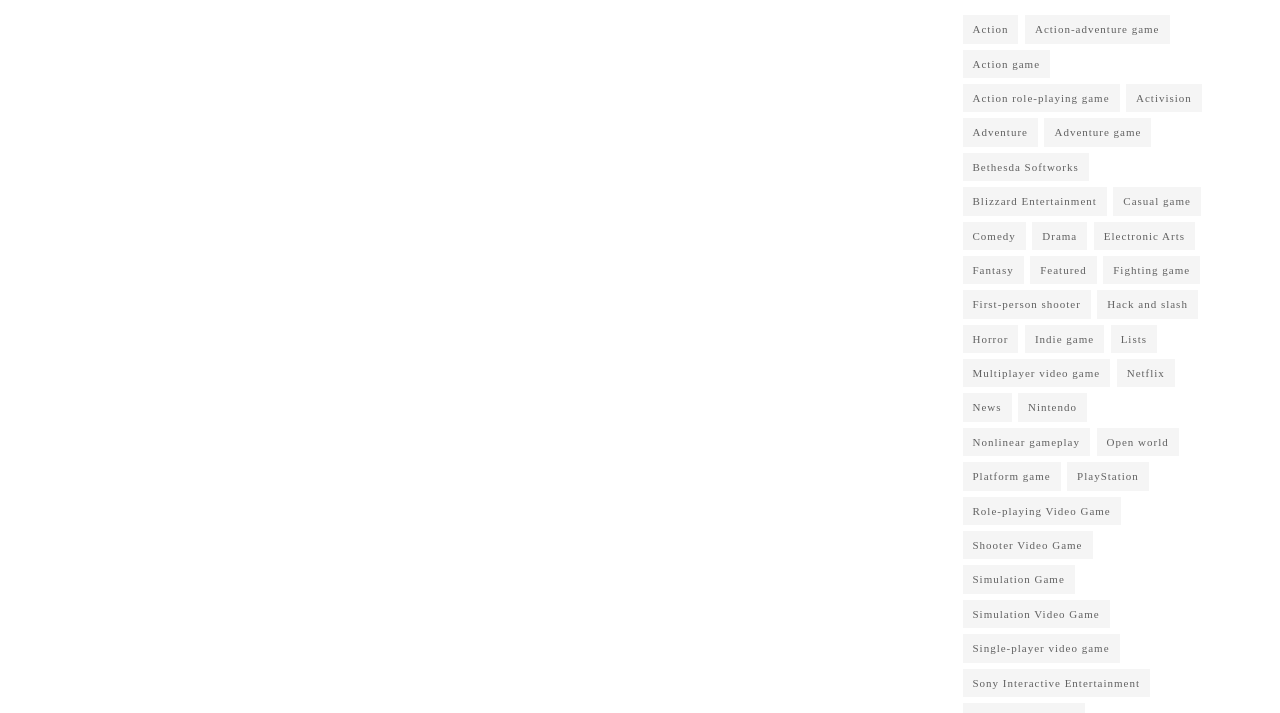Can you pinpoint the bounding box coordinates for the clickable element required for this instruction: "Check out Fantasy games"? The coordinates should be four float numbers between 0 and 1, i.e., [left, top, right, bottom].

[0.752, 0.359, 0.8, 0.399]